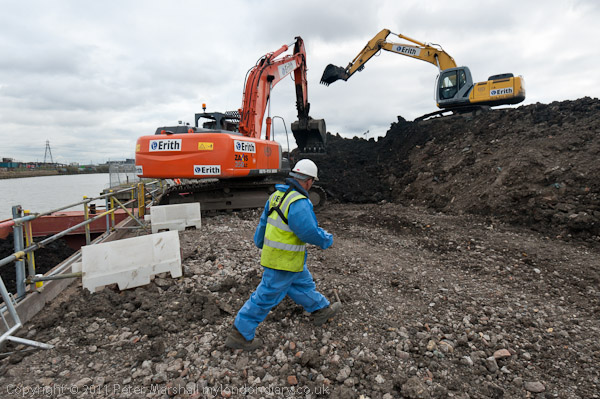What is the weather like in the image?
Use the screenshot to answer the question with a single word or phrase.

overcast